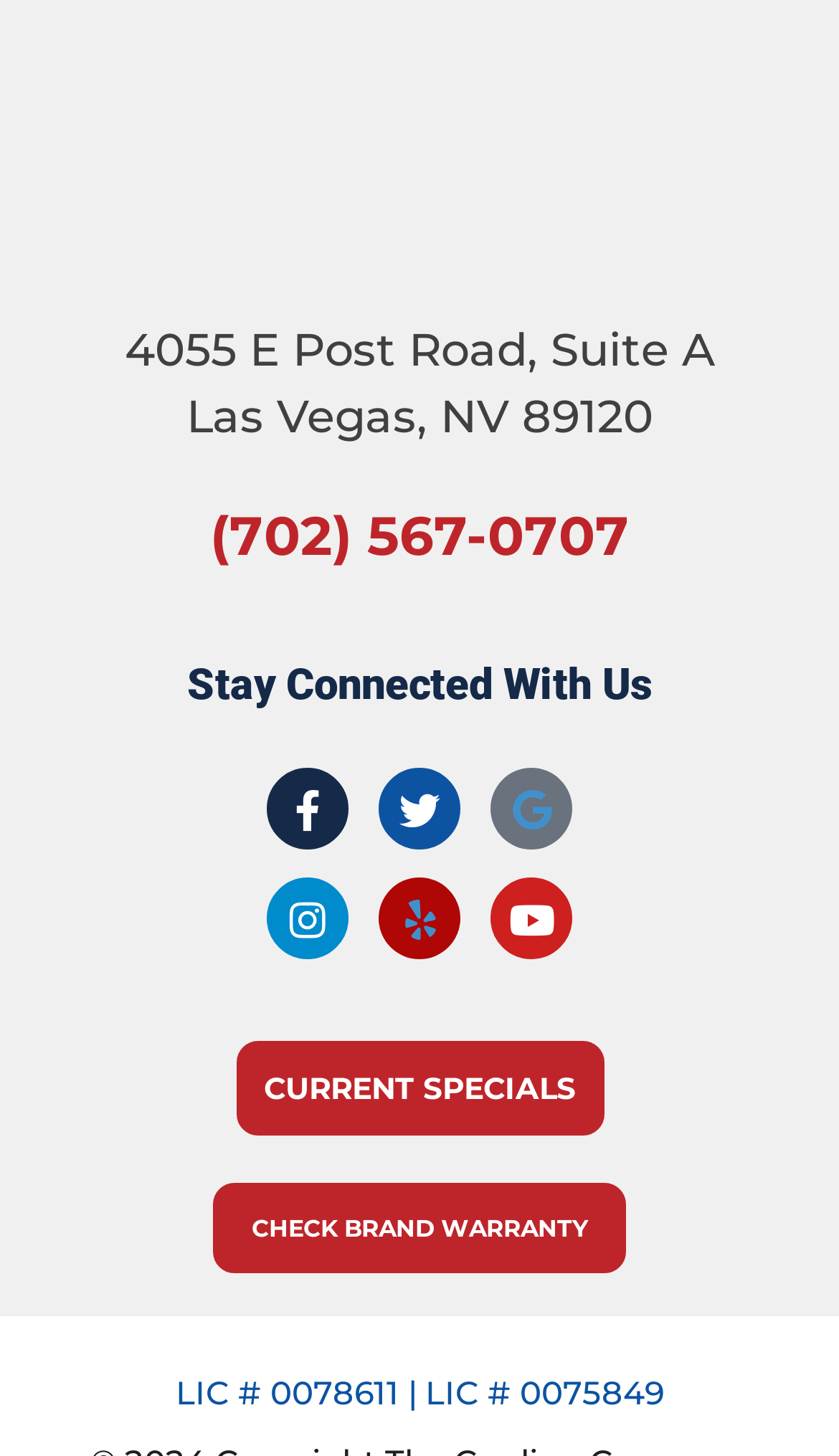Please specify the bounding box coordinates of the element that should be clicked to execute the given instruction: 'check the brand warranty'. Ensure the coordinates are four float numbers between 0 and 1, expressed as [left, top, right, bottom].

[0.254, 0.813, 0.746, 0.875]